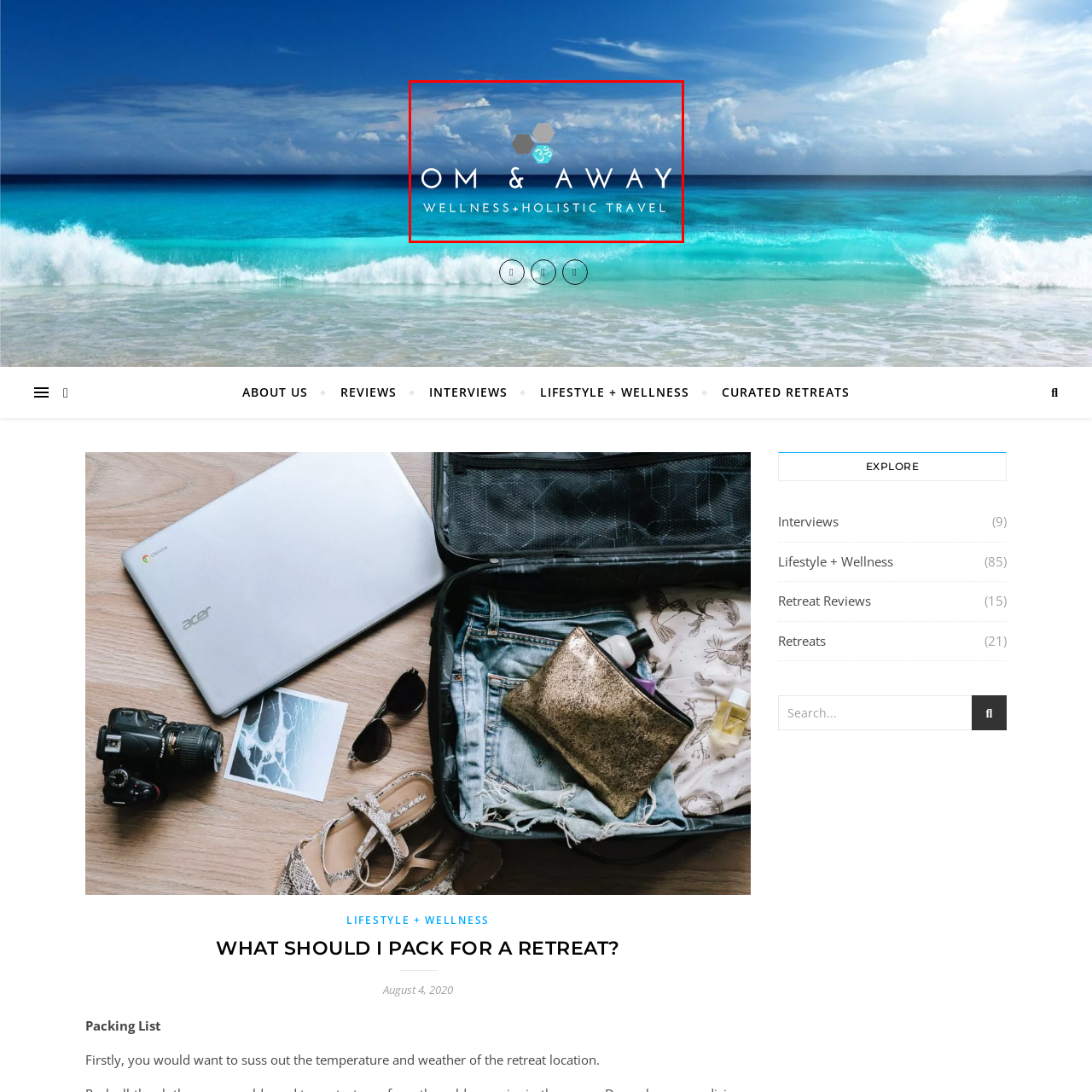What is the tagline of 'Om & Away'?
Carefully scrutinize the image inside the red bounding box and generate a comprehensive answer, drawing from the visual content.

The question asks about the tagline of 'Om & Away'. The caption explicitly states that the tagline is 'WELLNESS + HOLISTIC TRAVEL', which further underscores the brand's ethos of promoting mindfulness and relaxation through travel experiences.